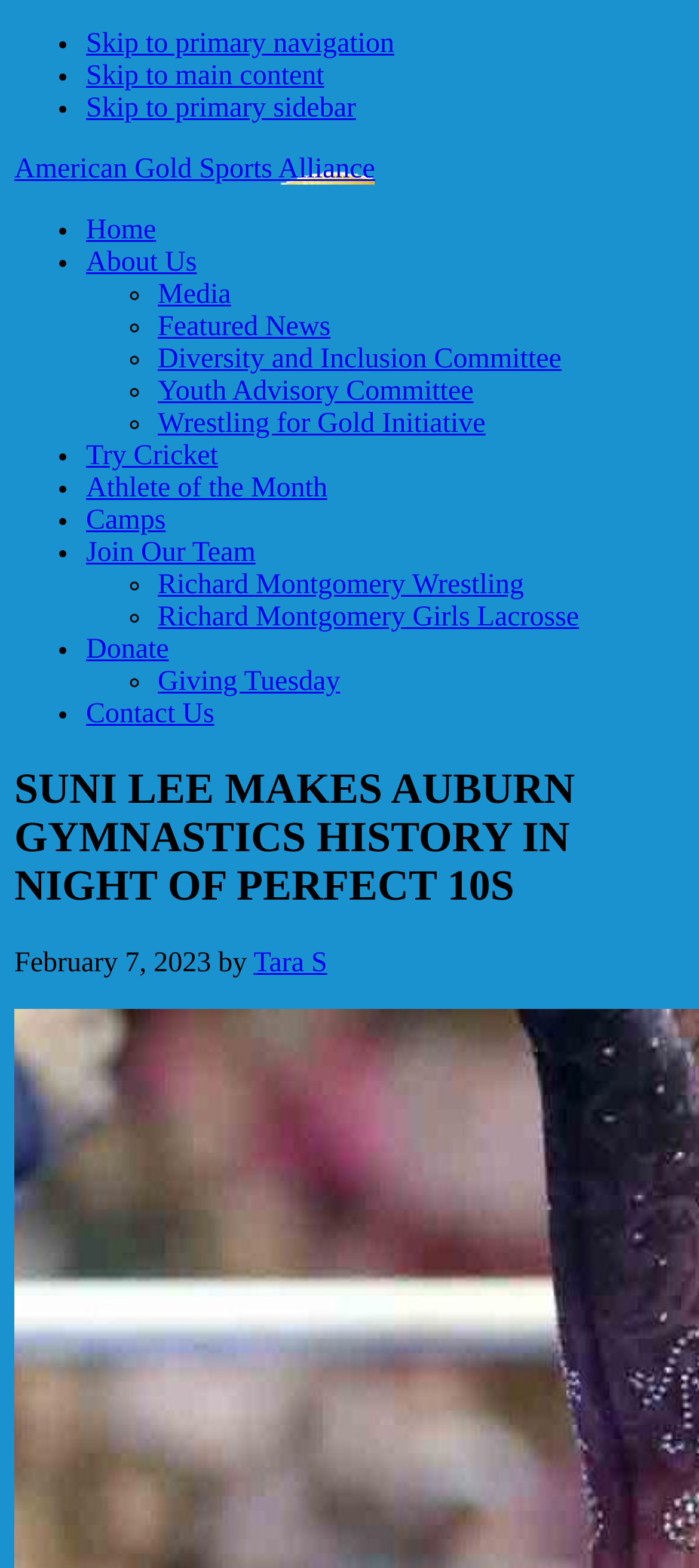Identify the coordinates of the bounding box for the element that must be clicked to accomplish the instruction: "Read about Suni Lee".

[0.021, 0.489, 0.979, 0.582]